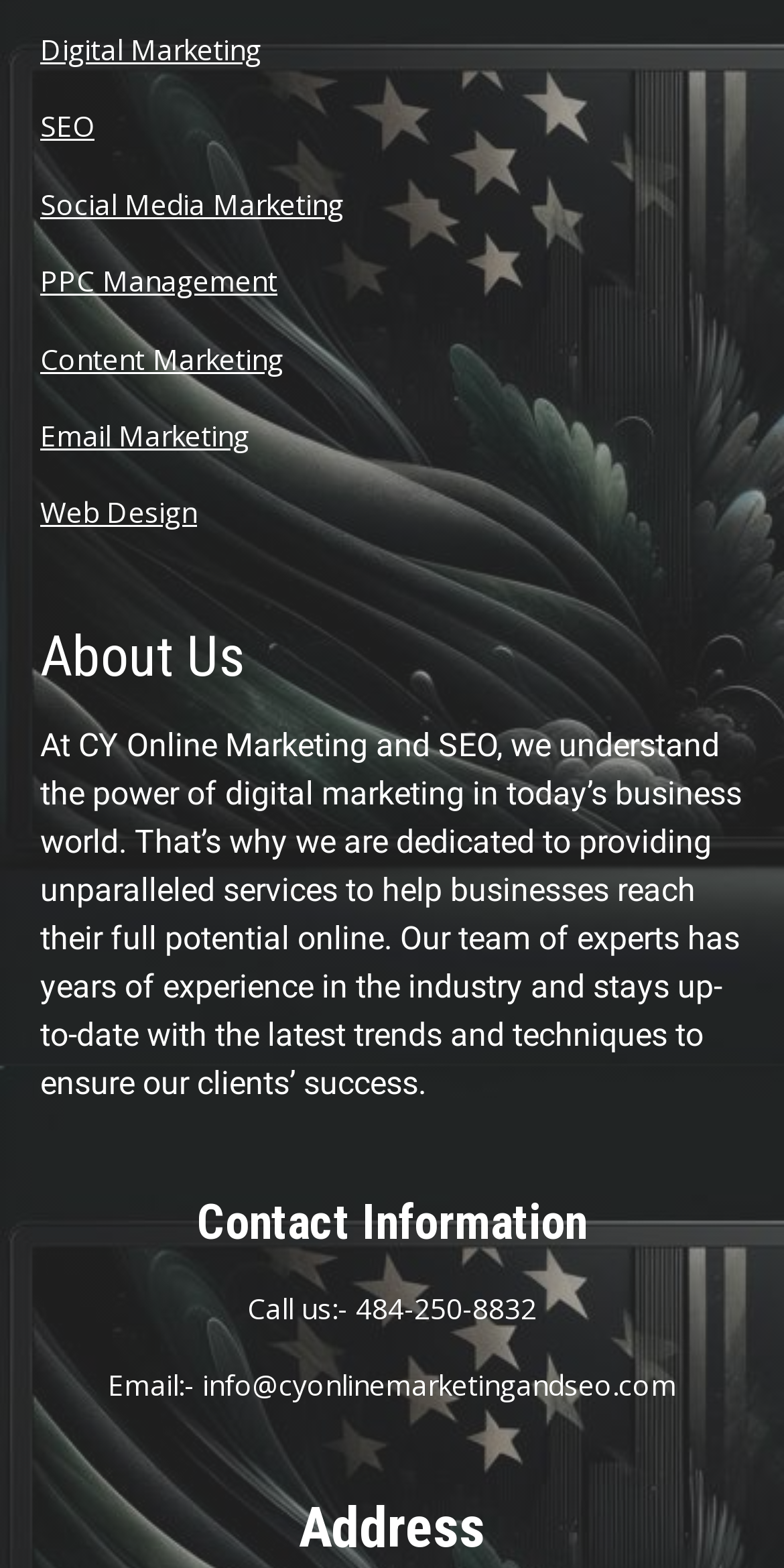From the webpage screenshot, predict the bounding box of the UI element that matches this description: "Web Design".

[0.051, 0.315, 0.251, 0.339]